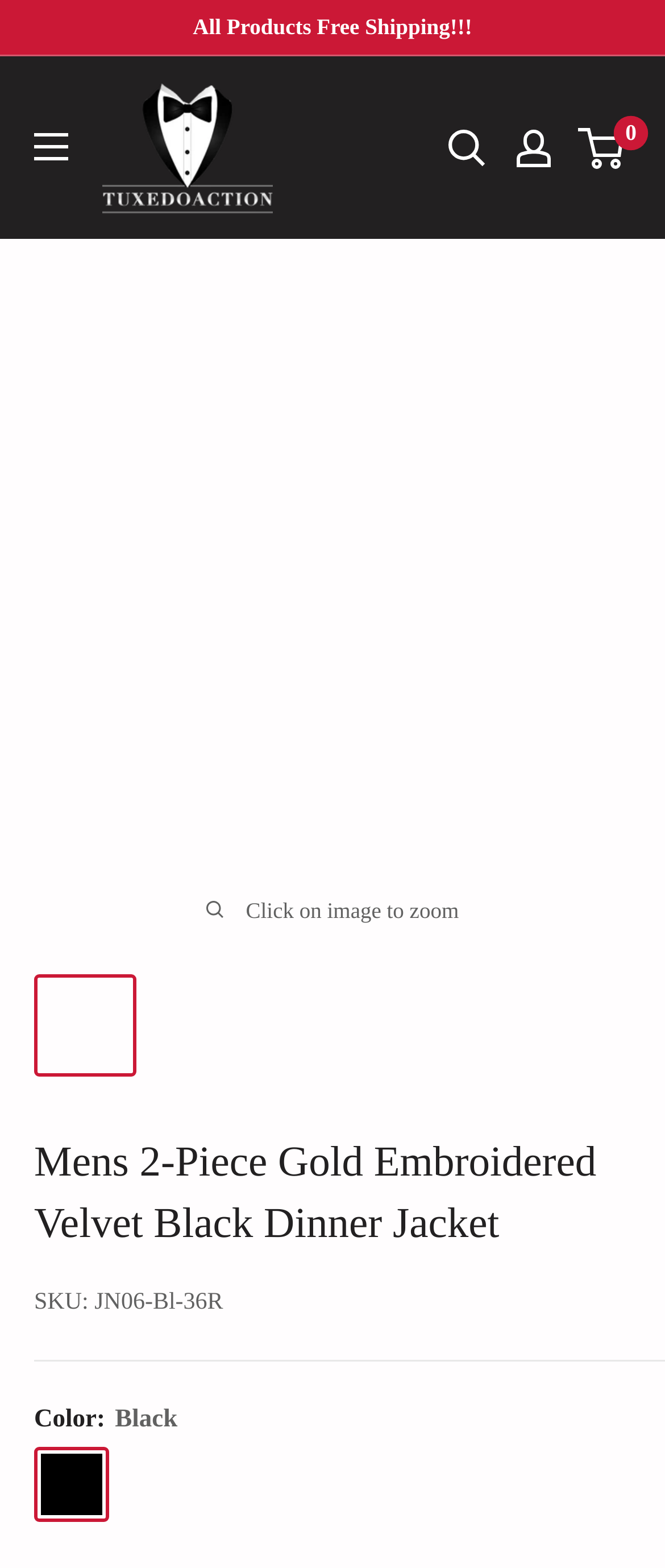Give a concise answer using one word or a phrase to the following question:
What is the color of the dinner jacket?

Black